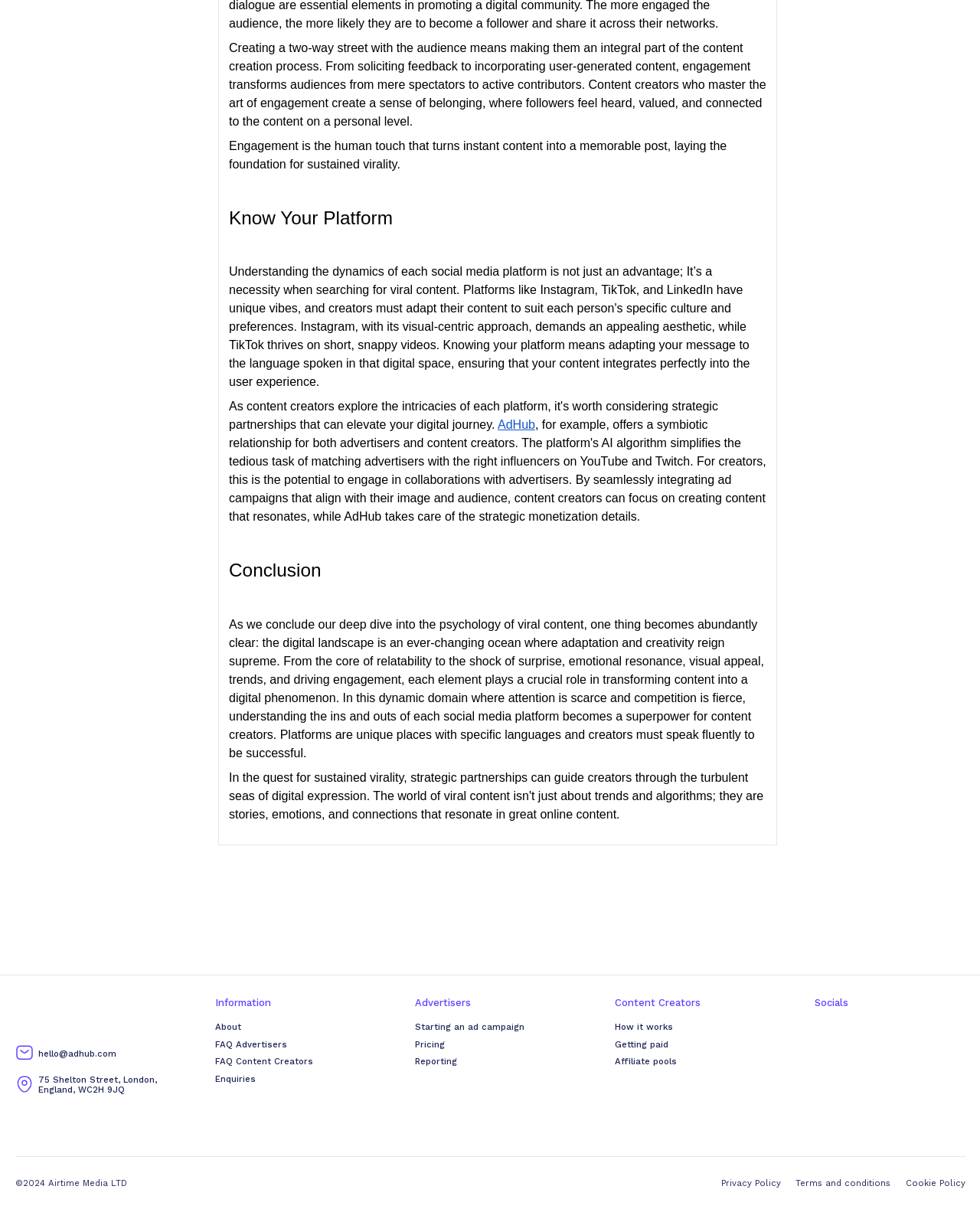Kindly determine the bounding box coordinates of the area that needs to be clicked to fulfill this instruction: "View Privacy Policy".

[0.736, 0.973, 0.796, 0.984]